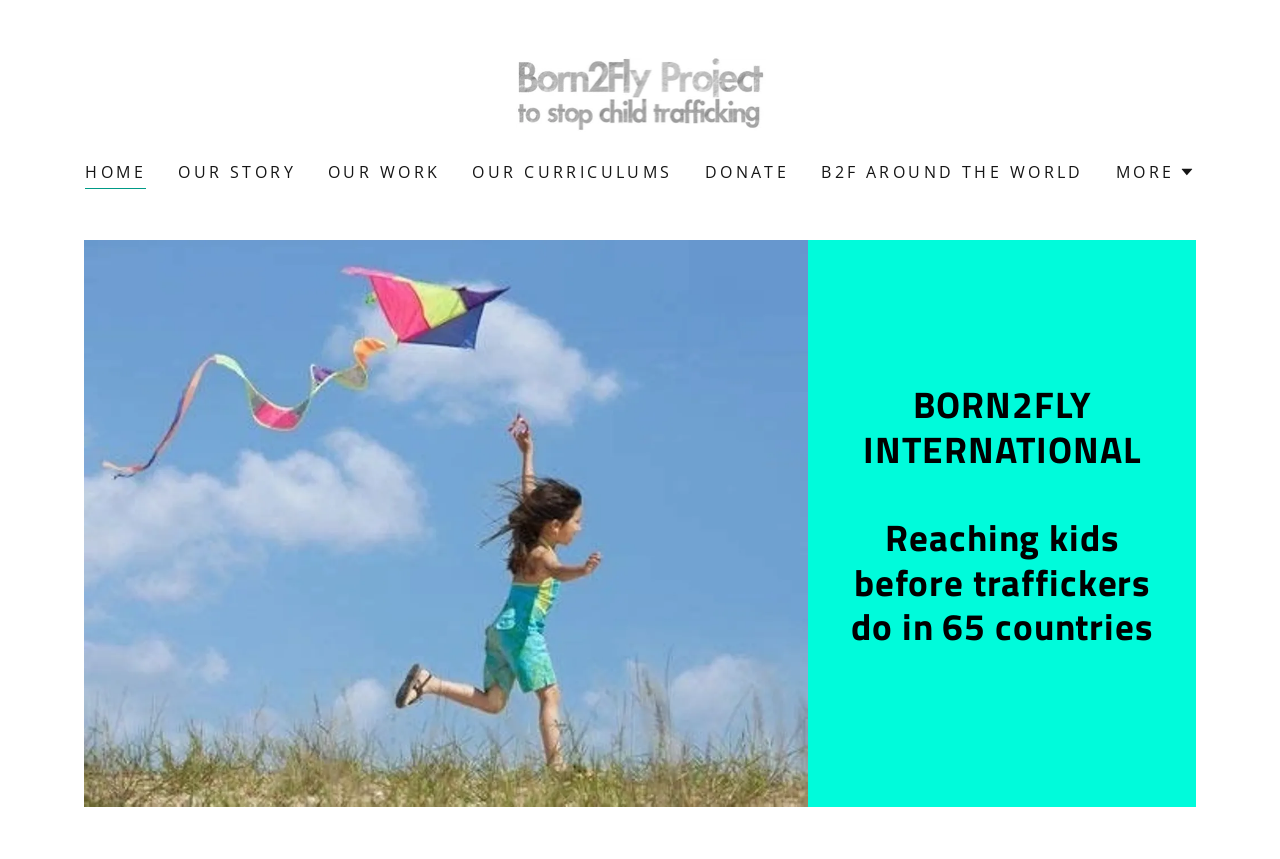What type of content is displayed in the figure?
Refer to the image and provide a thorough answer to the question.

The figure element contains an image, as indicated by the image element with bounding box coordinates [0.066, 0.279, 0.631, 0.939].